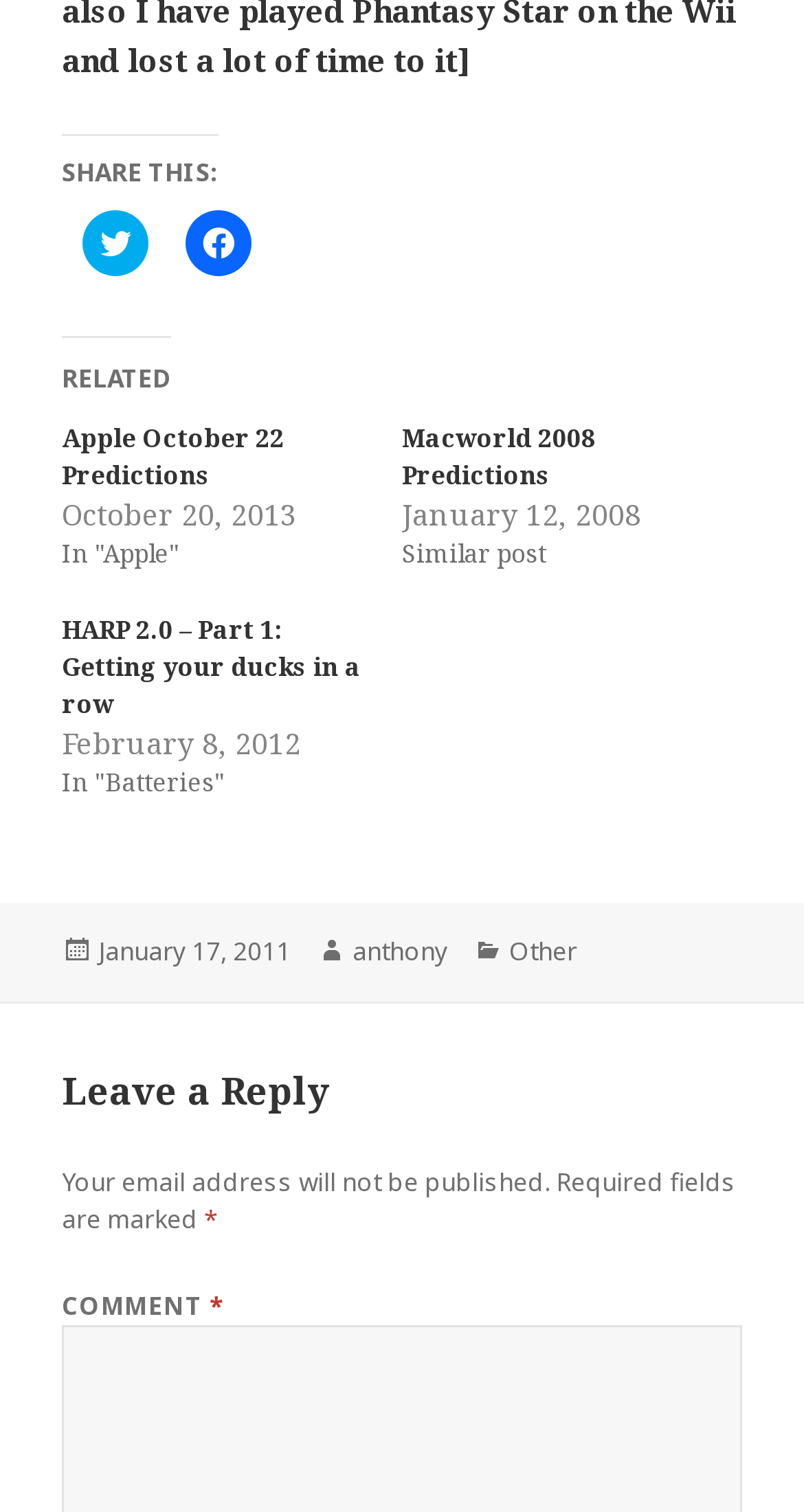Show the bounding box coordinates of the element that should be clicked to complete the task: "View related post 'Apple October 22 Predictions'".

[0.077, 0.278, 0.354, 0.326]